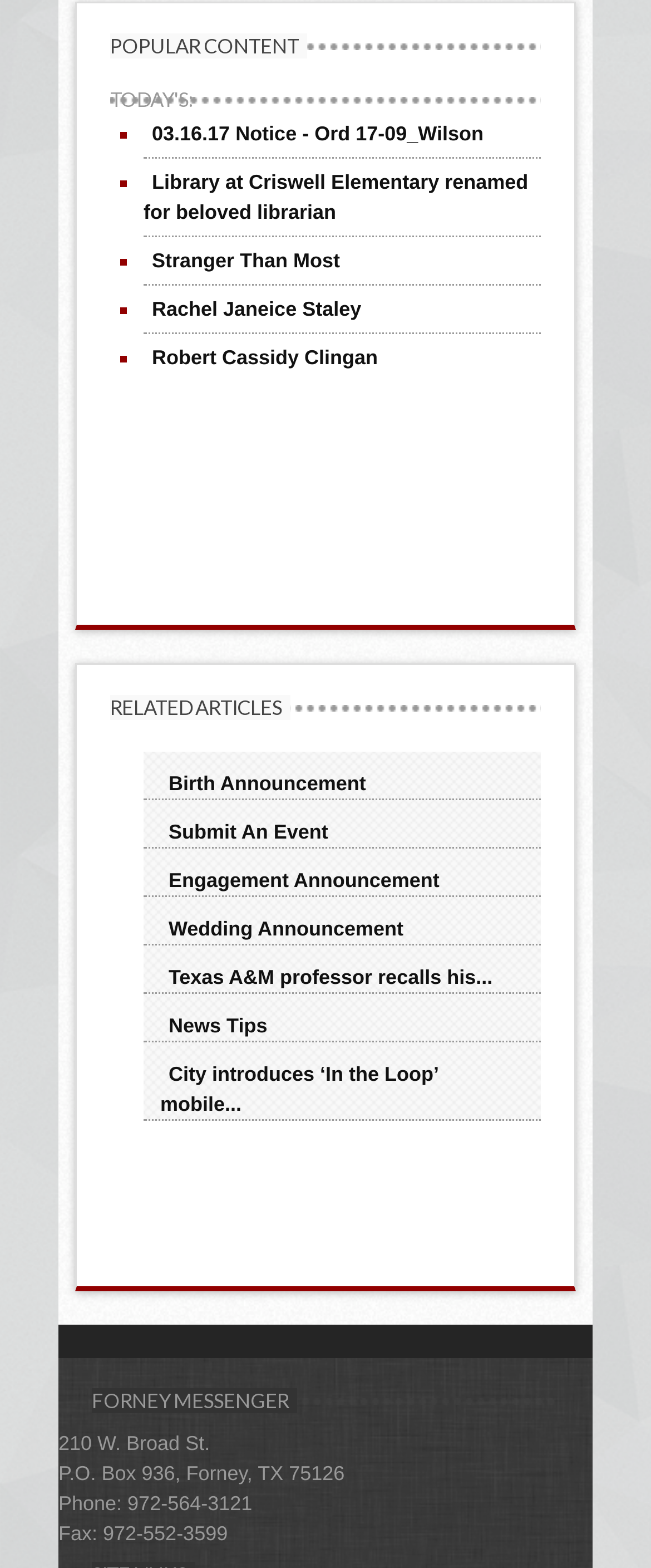Locate the bounding box coordinates of the element that should be clicked to execute the following instruction: "check related articles".

[0.169, 0.521, 0.831, 0.533]